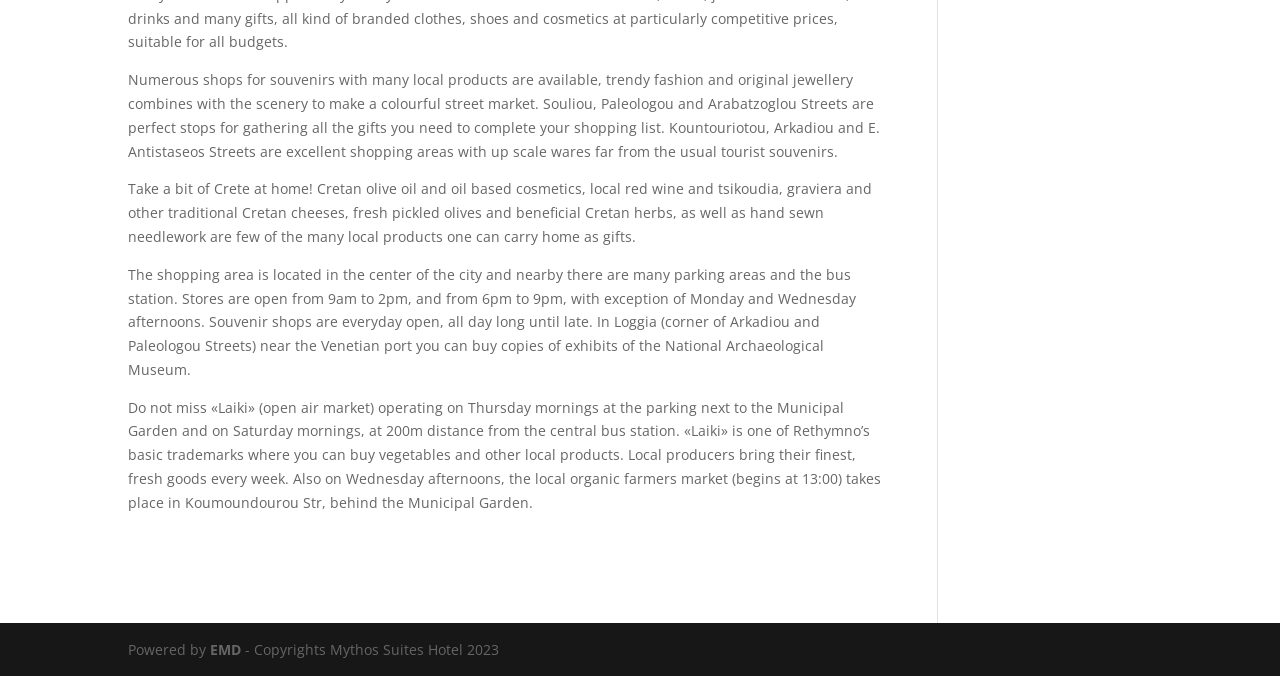Please answer the following question using a single word or phrase: What type of products can be found in the street market?

Souvenirs, fashion, jewelry